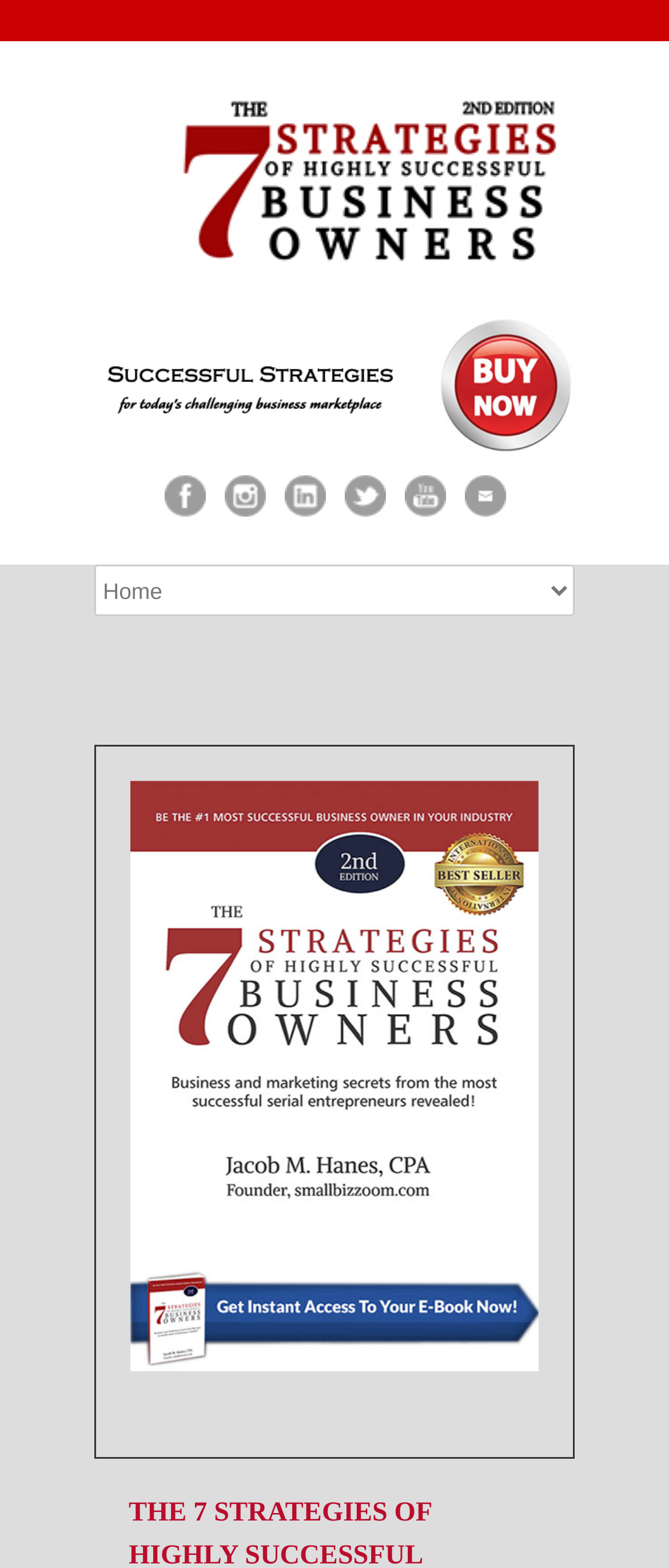What is the call-to-action button?
Observe the image and answer the question with a one-word or short phrase response.

Buy Now